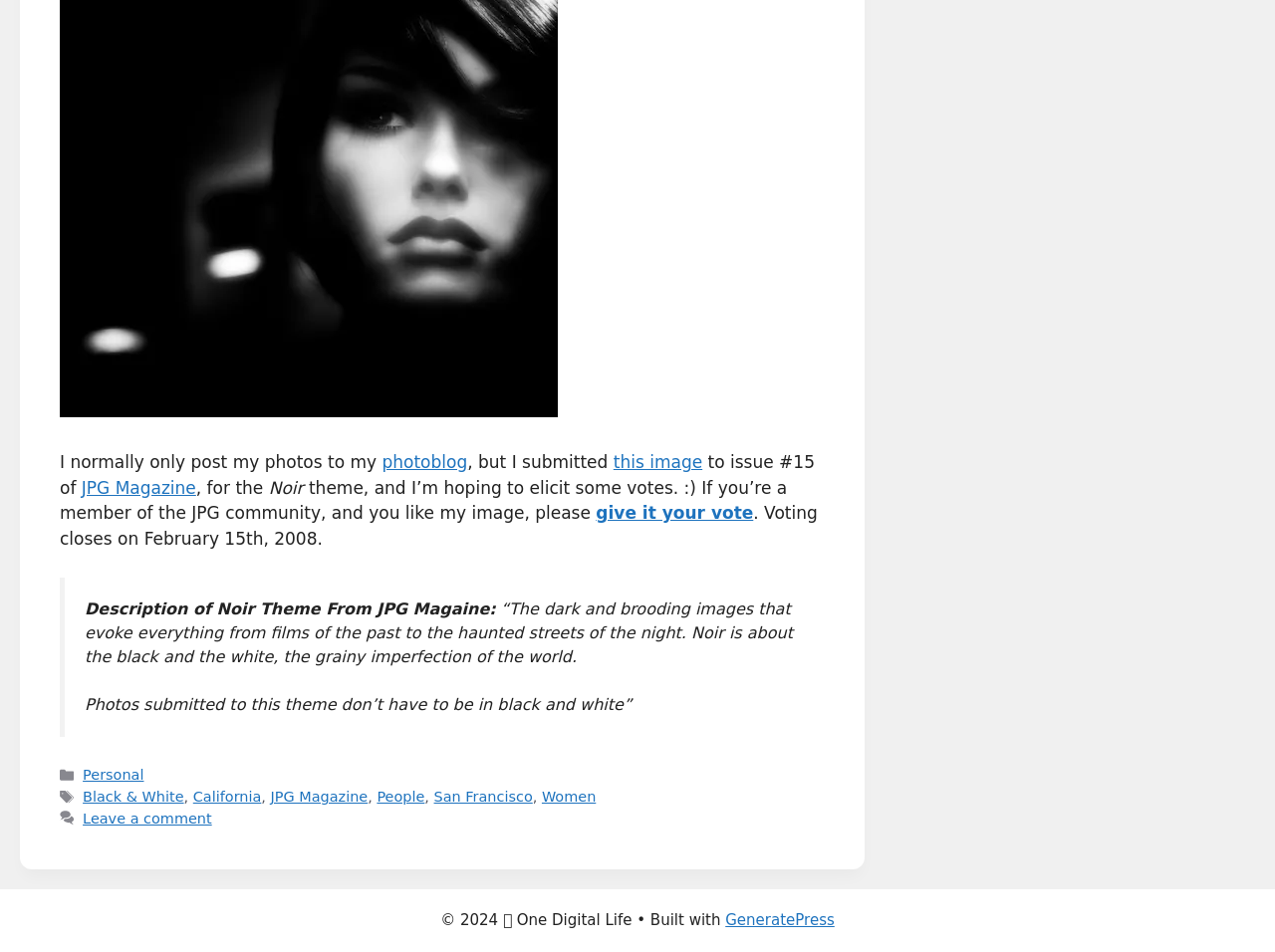Locate the bounding box coordinates of the clickable area needed to fulfill the instruction: "leave a comment".

[0.065, 0.851, 0.166, 0.868]